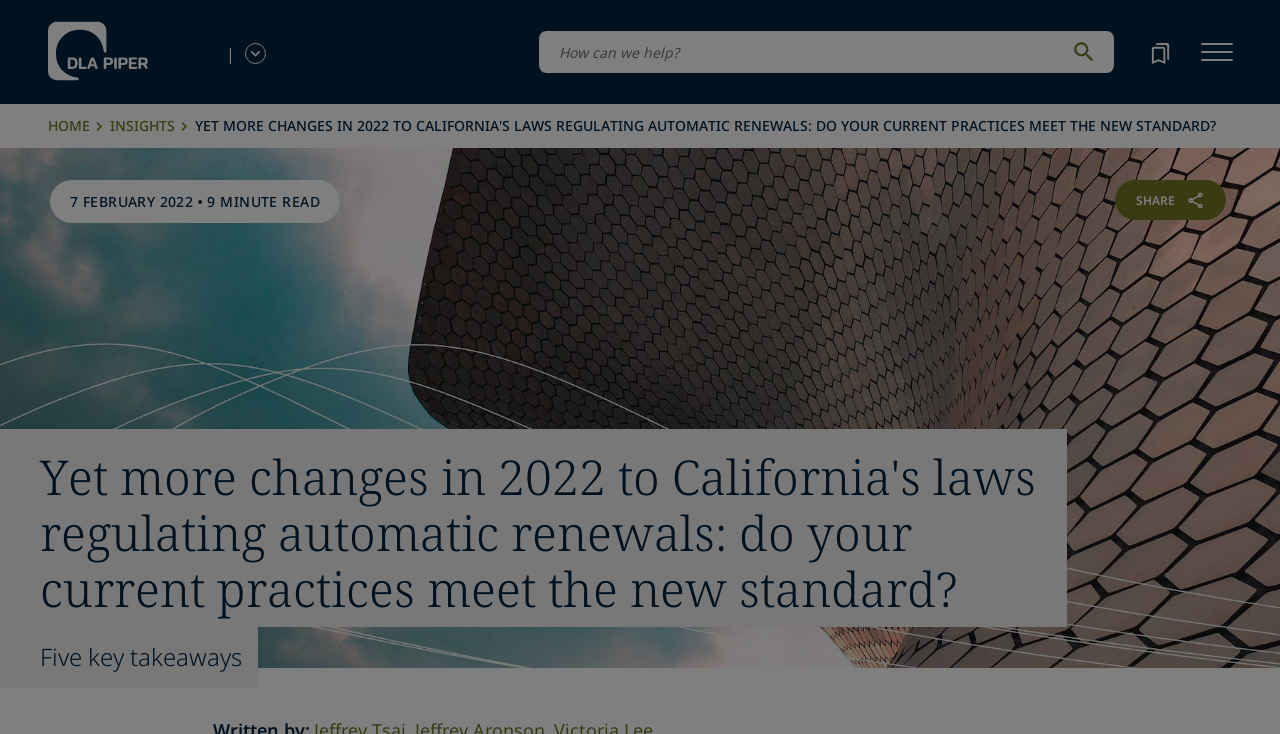How many minutes does it take to read the article?
Kindly offer a comprehensive and detailed response to the question.

I found the StaticText element with the text '9 MINUTE READ' and determined that it indicates the time it takes to read the article.